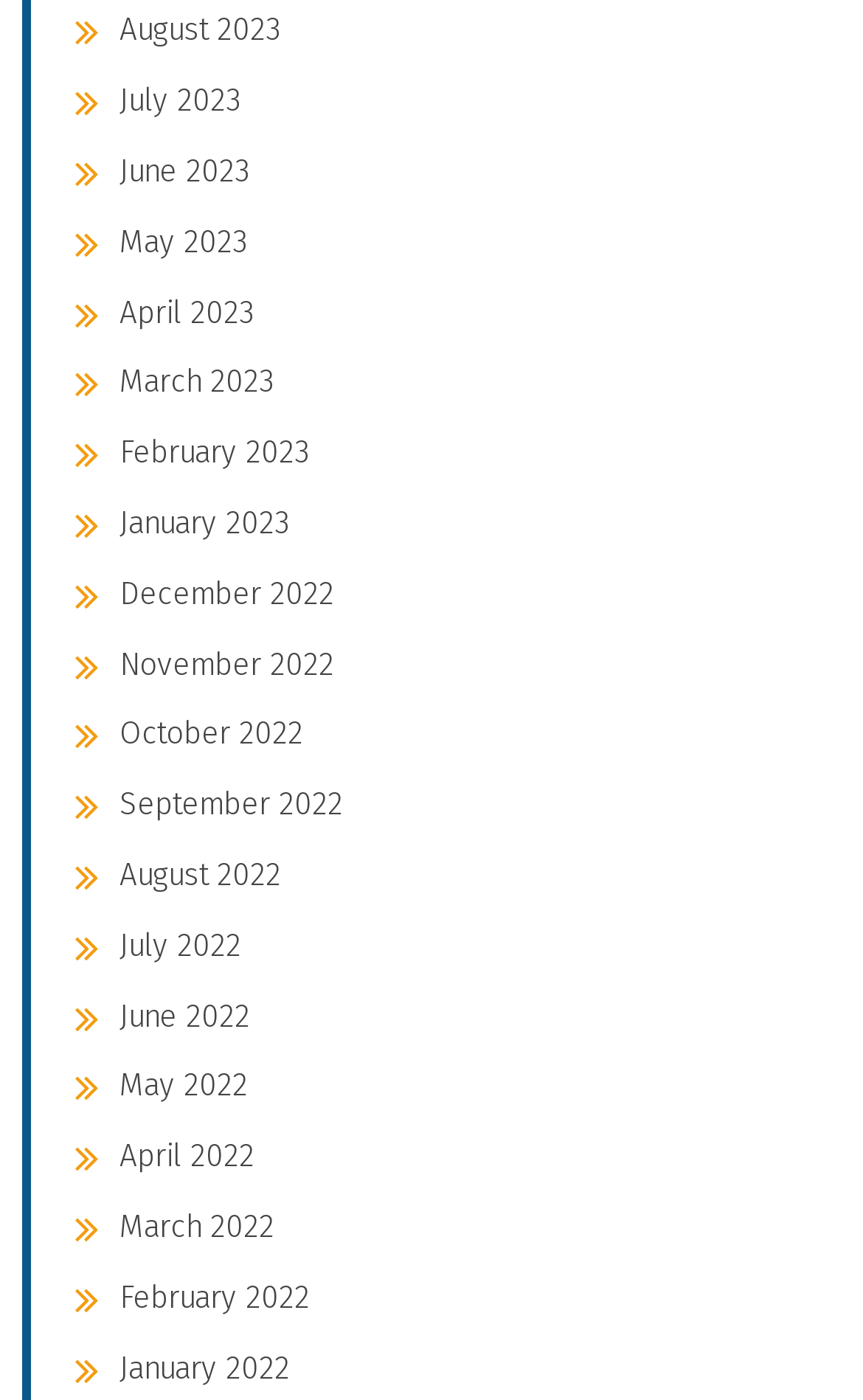Find the bounding box coordinates for the area that should be clicked to accomplish the instruction: "Go to Our Courses".

None